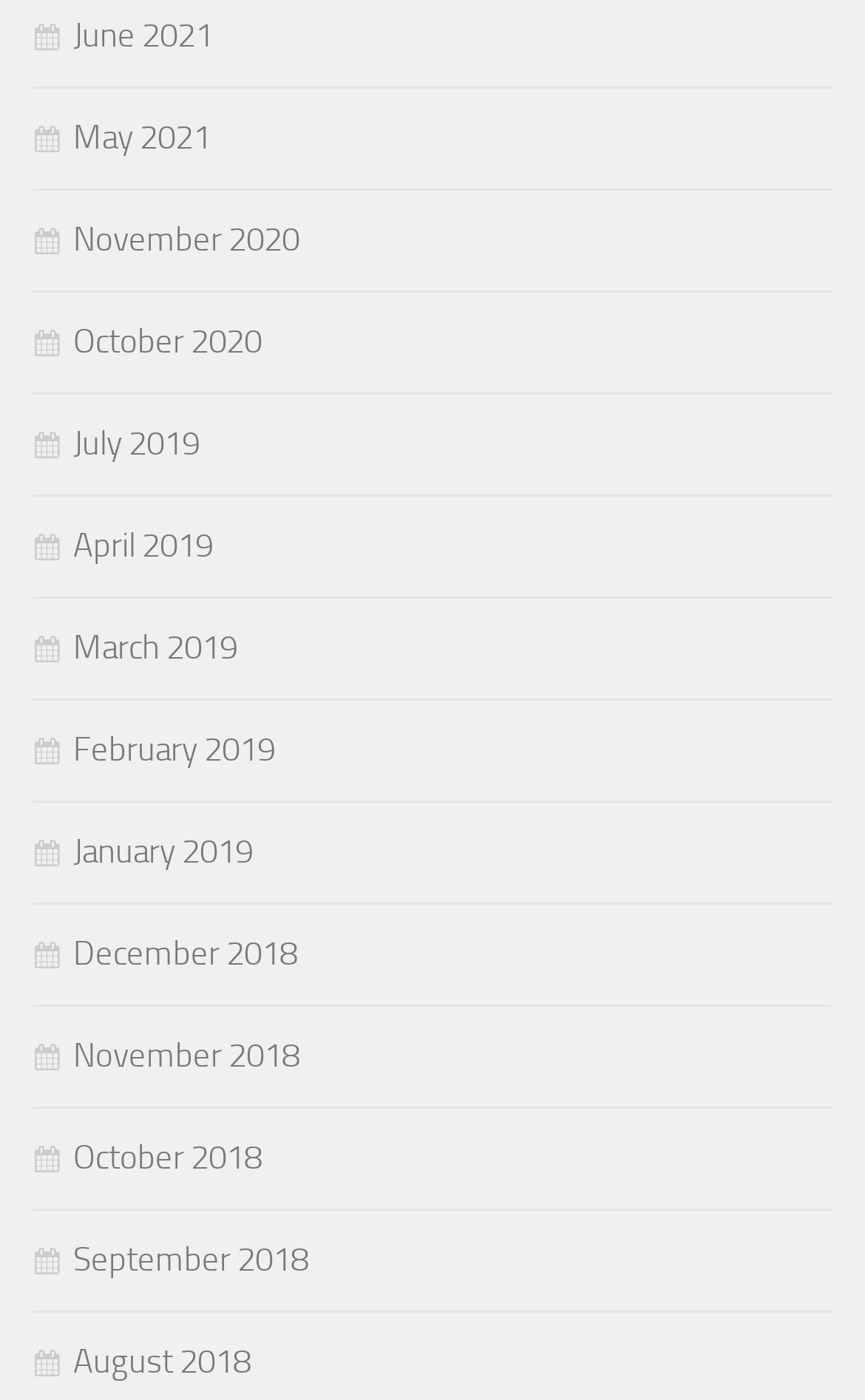Are the months listed in chronological order?
Answer briefly with a single word or phrase based on the image.

No